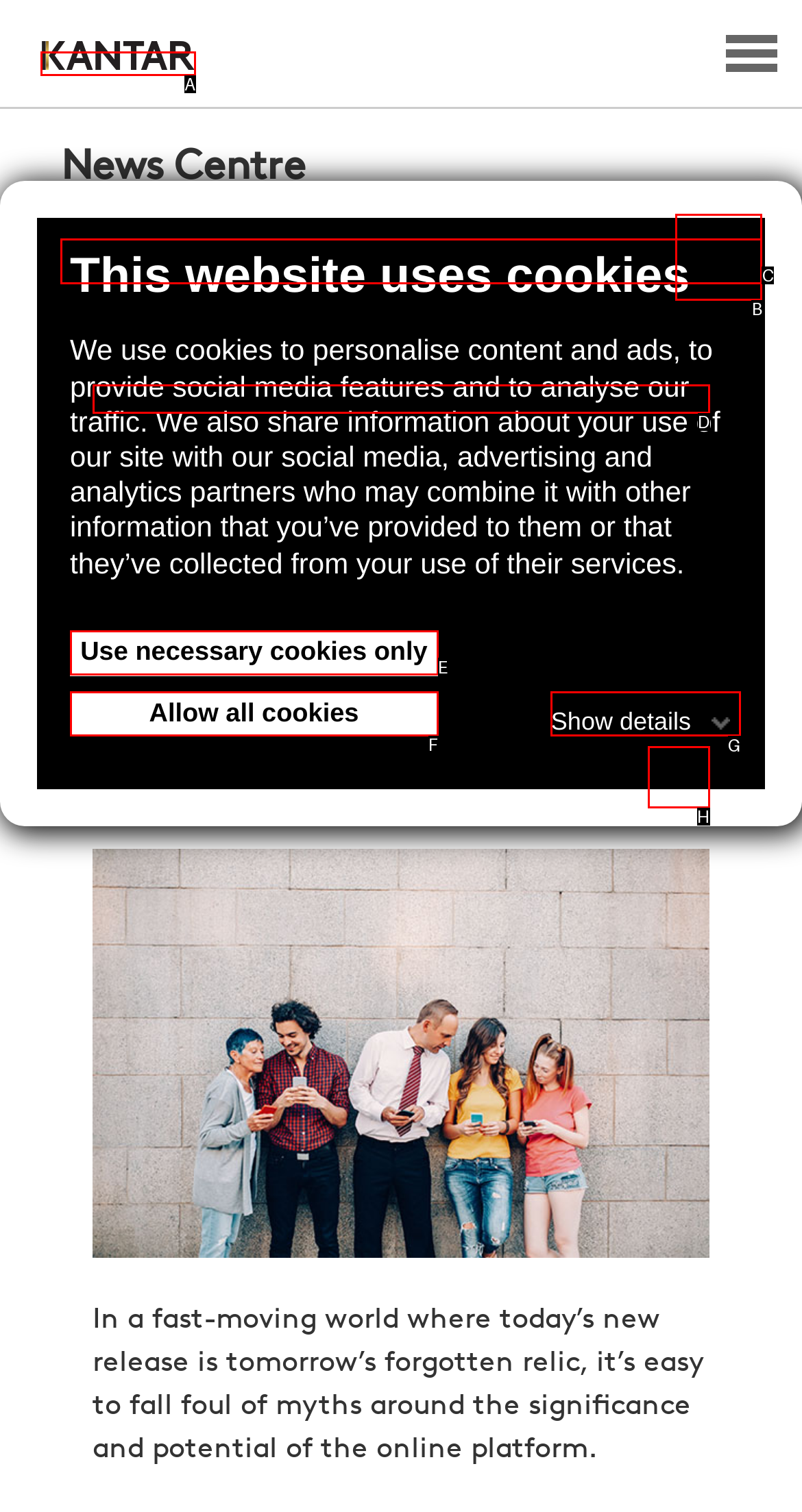Identify the correct UI element to click to follow this instruction: Click the Kantar link
Respond with the letter of the appropriate choice from the displayed options.

A